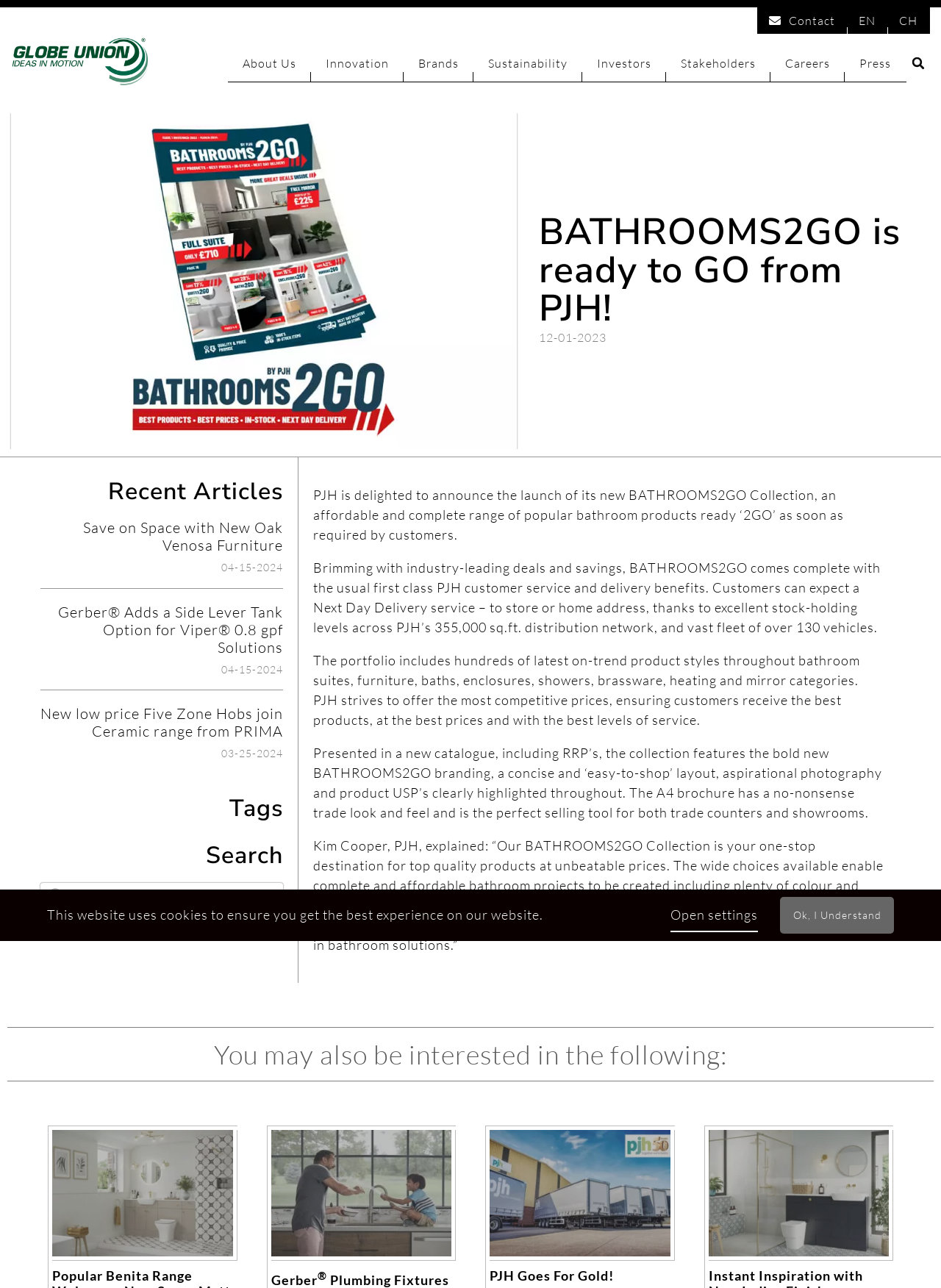What is the name of the new collection launched by PJH? Please answer the question using a single word or phrase based on the image.

BATHROOMS2GO